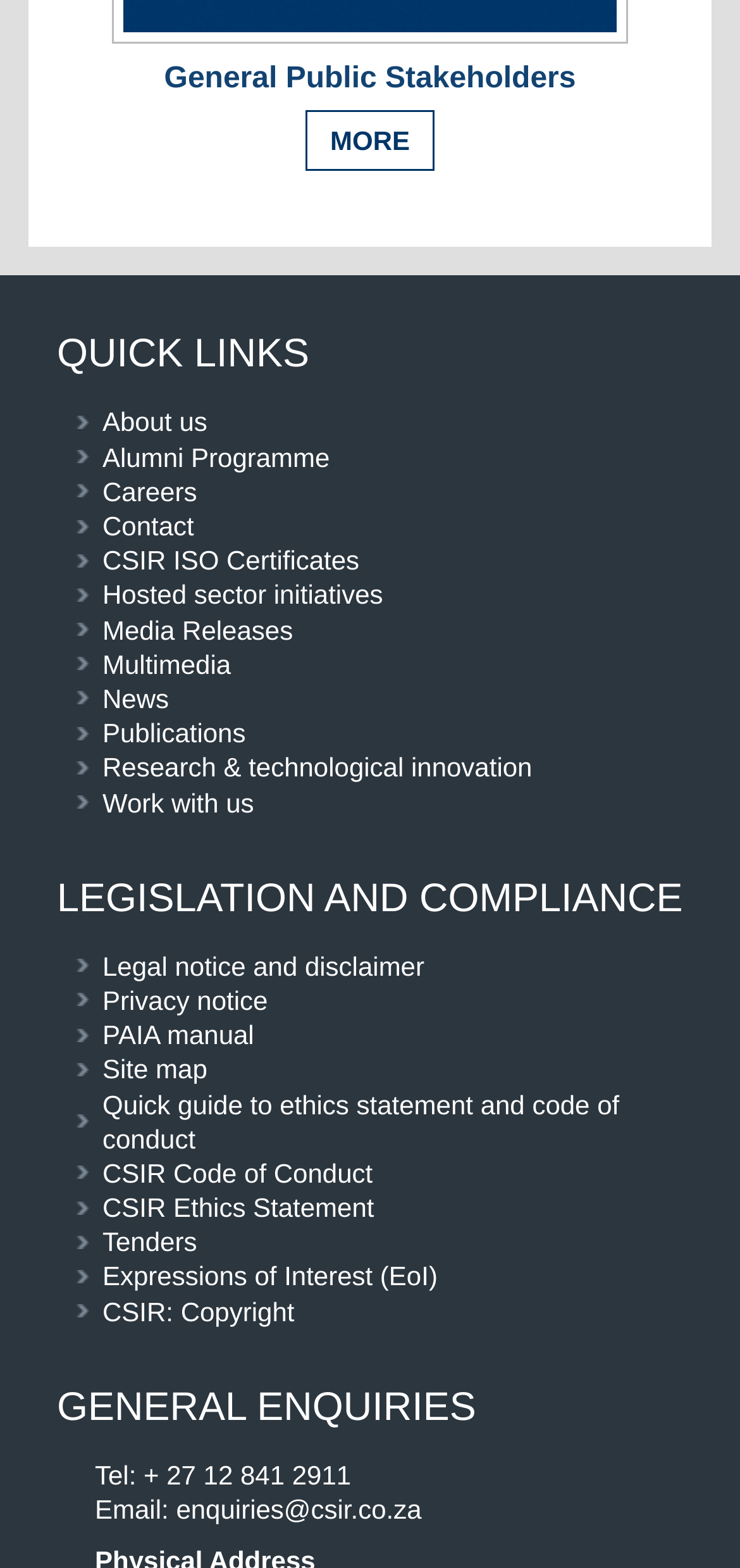Determine the bounding box coordinates of the clickable region to follow the instruction: "Click on About us".

[0.103, 0.258, 0.923, 0.28]